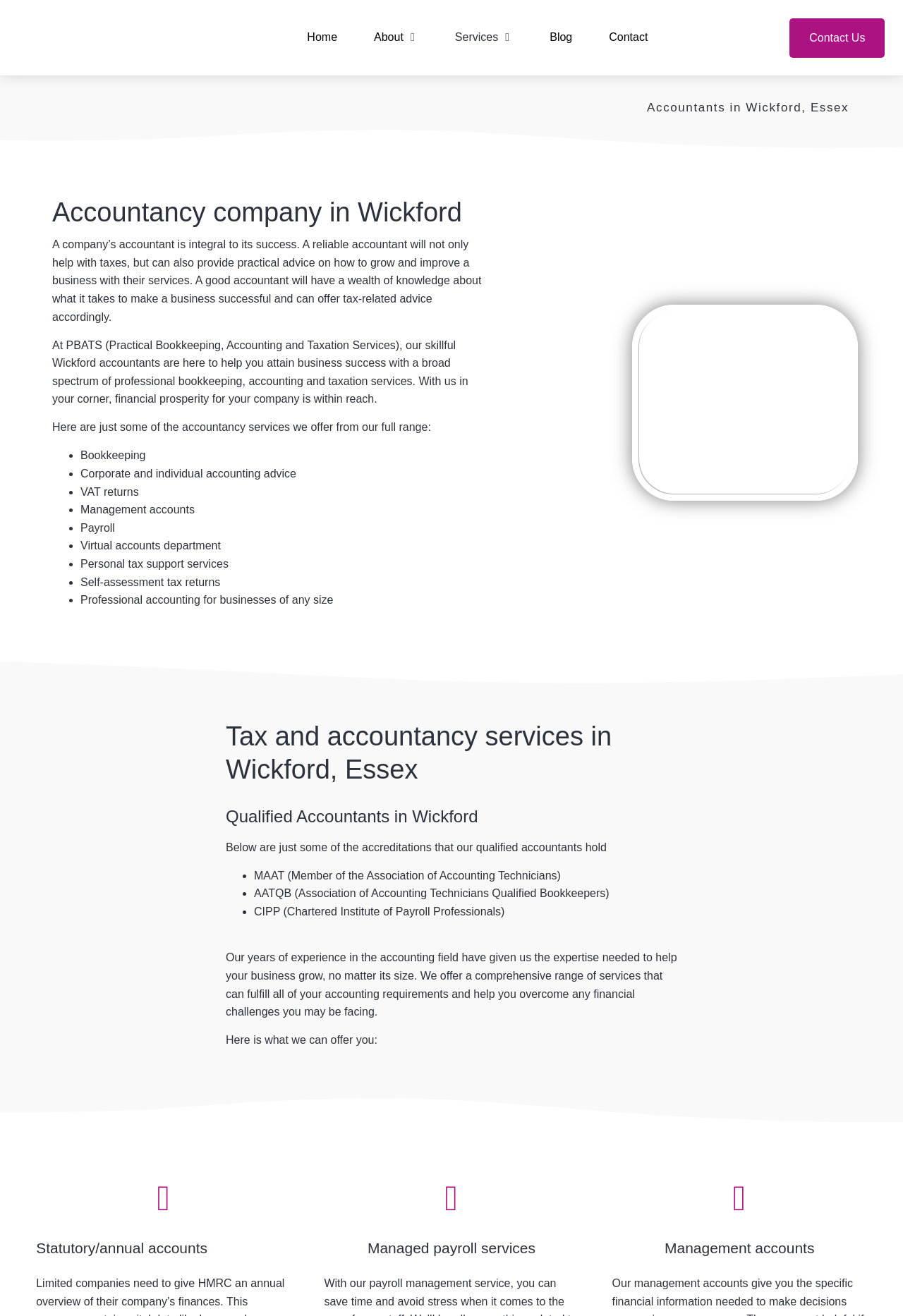Construct a thorough caption encompassing all aspects of the webpage.

This webpage is about PBATS, a local accountancy company in Wickford, Essex. At the top, there is a navigation menu with links to "Home", "About", "Services", "Blog", and "Contact". Below the menu, there is a heading that reads "Accountants in Wickford, Essex". 

On the left side, there are two headings: "Accountancy company in Wickford" and a brief description of the importance of a reliable accountant for a company's success. Below this, there is a paragraph explaining the services offered by PBATS, including bookkeeping, accounting, and taxation services. 

Following this, there is a list of accountancy services offered, including corporate and individual accounting advice, VAT returns, management accounts, payroll, virtual accounts department, personal tax support services, self-assessment tax returns, and professional accounting for businesses of any size. 

On the right side, there are three headings: "Tax and accountancy services in Wickford, Essex", "Qualified Accountants in Wickford", and a list of accreditations held by the qualified accountants, including MAAT, AATQB, and CIPP. 

Further down, there is a paragraph explaining the expertise of PBATS in the accounting field and the comprehensive range of services they offer. Below this, there is a heading "Here is what we can offer you:" and three more headings: "Statutory/annual accounts", "Managed payroll services", and "Management accounts" at the bottom of the page.